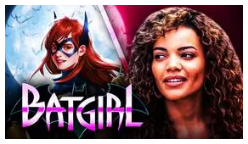Respond to the question below with a single word or phrase:
How many representations of Batgirl are shown in the image?

Two